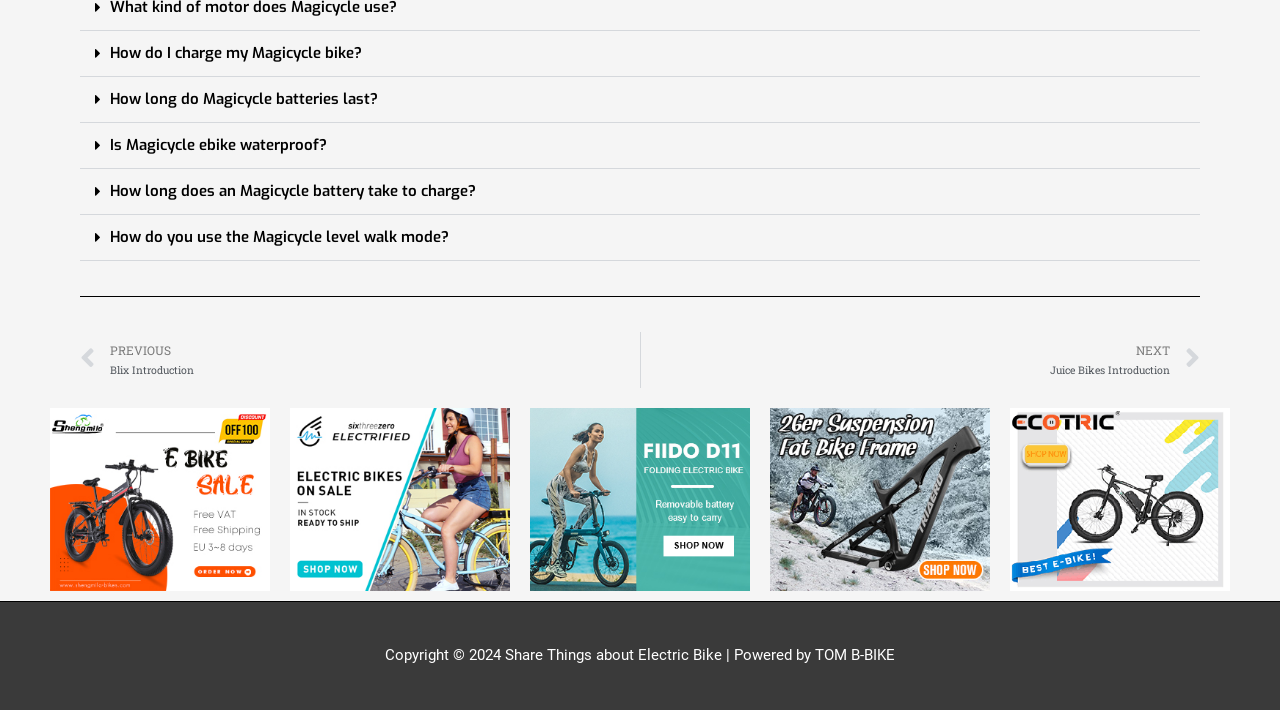Please identify the bounding box coordinates of the element's region that I should click in order to complete the following instruction: "Go to 'NEXT Juice Bikes Introduction'". The bounding box coordinates consist of four float numbers between 0 and 1, i.e., [left, top, right, bottom].

[0.5, 0.467, 0.938, 0.546]